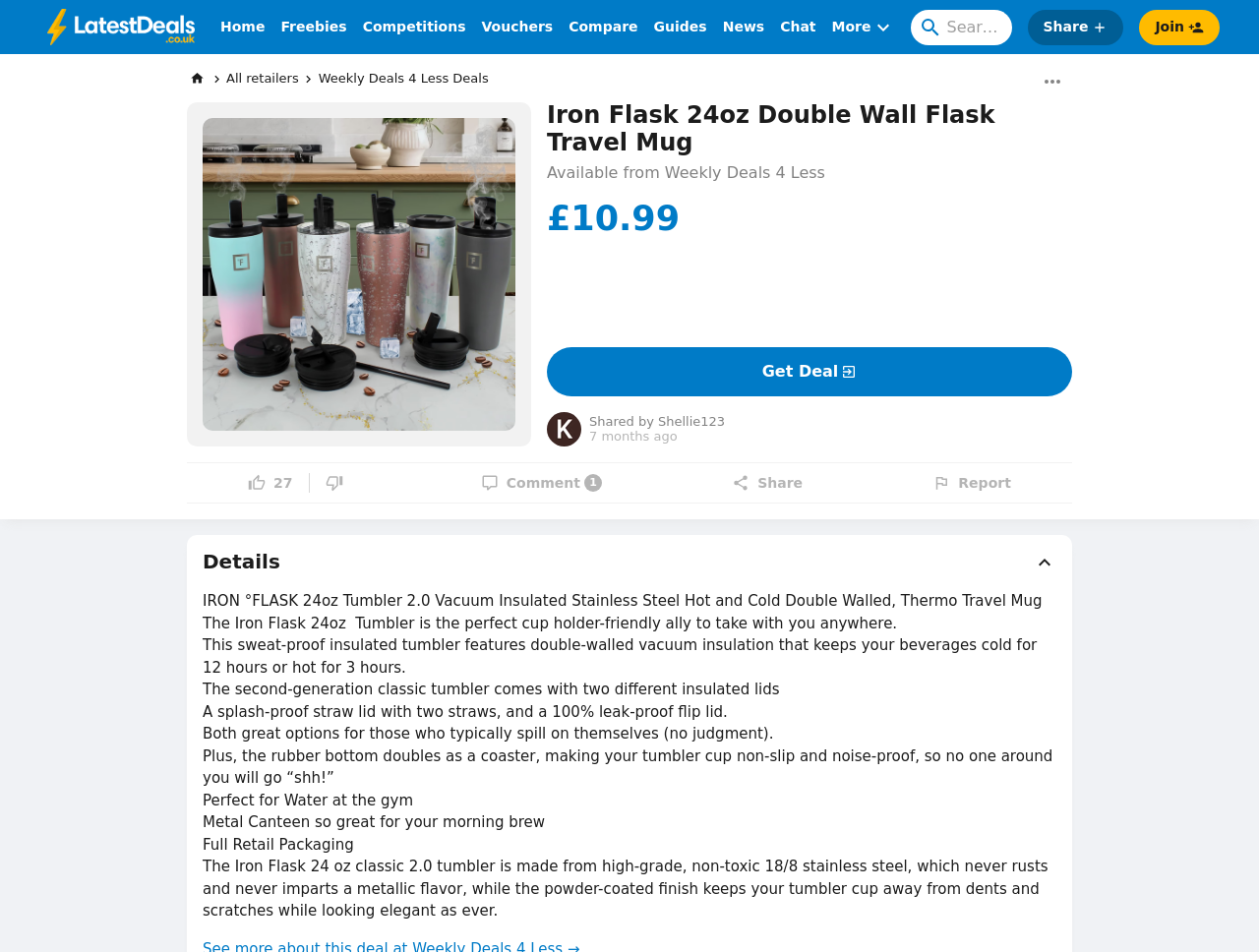Who shared the deal?
Look at the image and construct a detailed response to the question.

The deal was shared by Shellie123, as indicated by the text 'Shared by Shellie123' on the webpage.